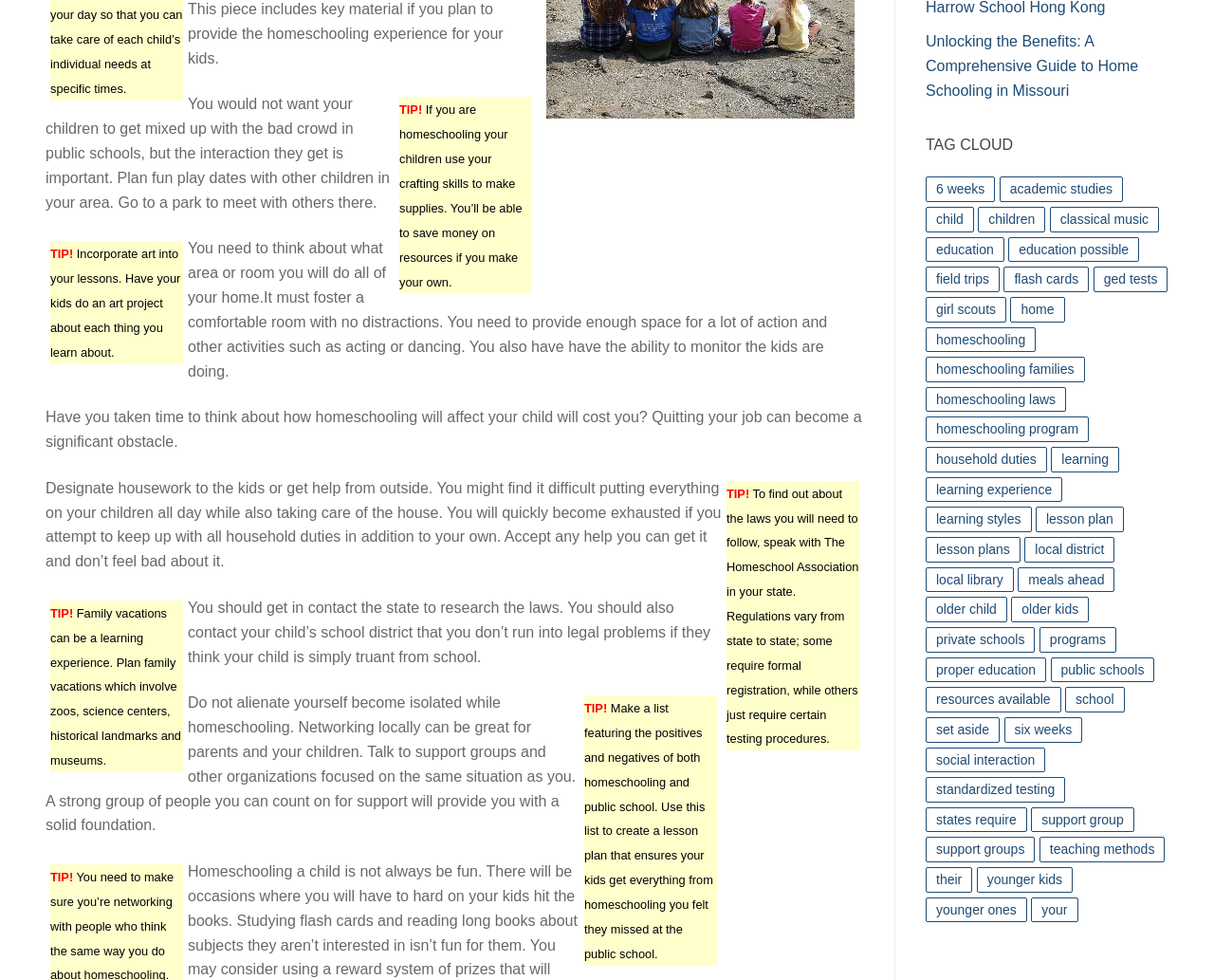From the given element description: "flash cards", find the bounding box for the UI element. Provide the coordinates as four float numbers between 0 and 1, in the order [left, top, right, bottom].

[0.827, 0.272, 0.897, 0.298]